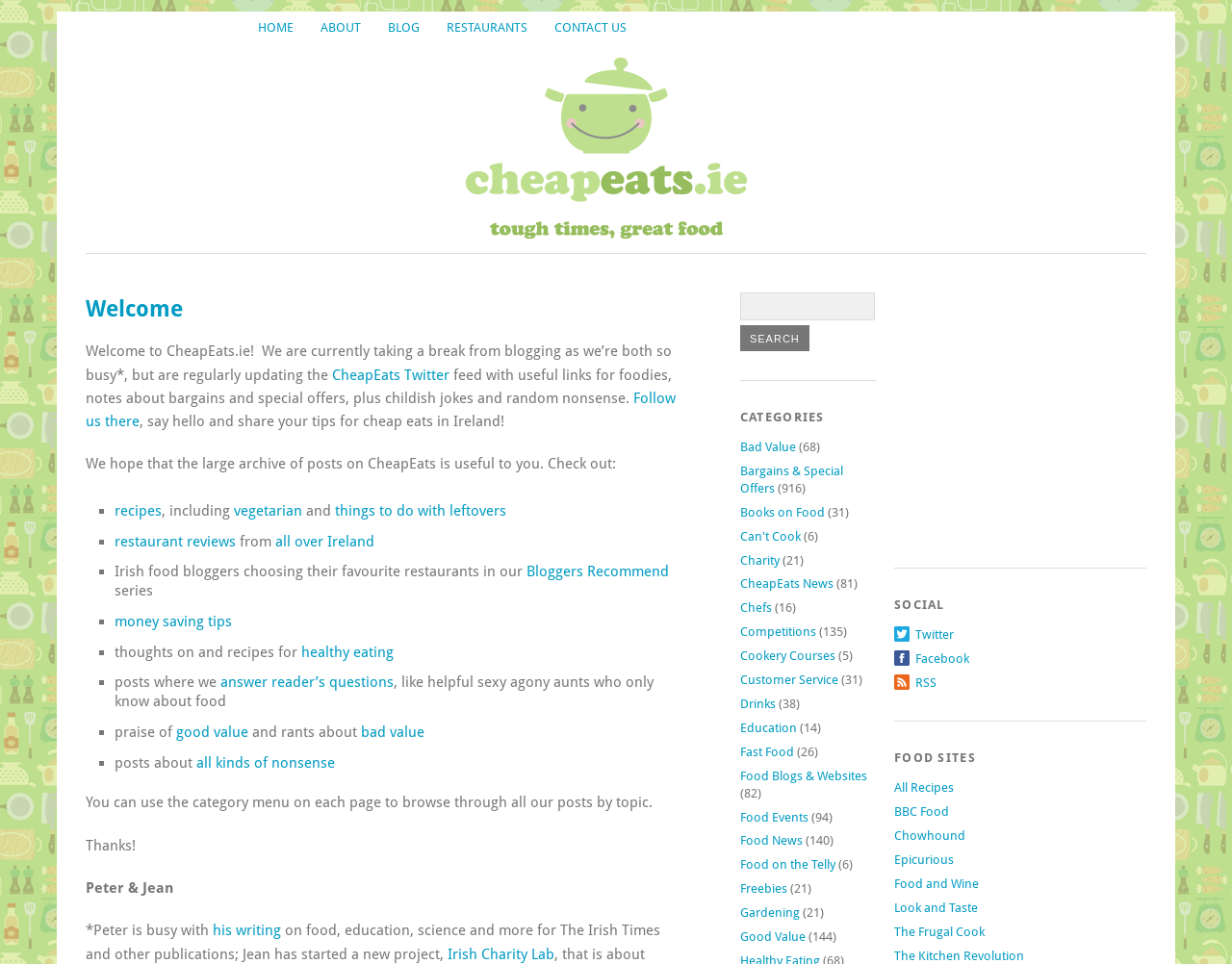Find the bounding box coordinates of the area to click in order to follow the instruction: "Browse through restaurant reviews".

[0.093, 0.552, 0.191, 0.57]